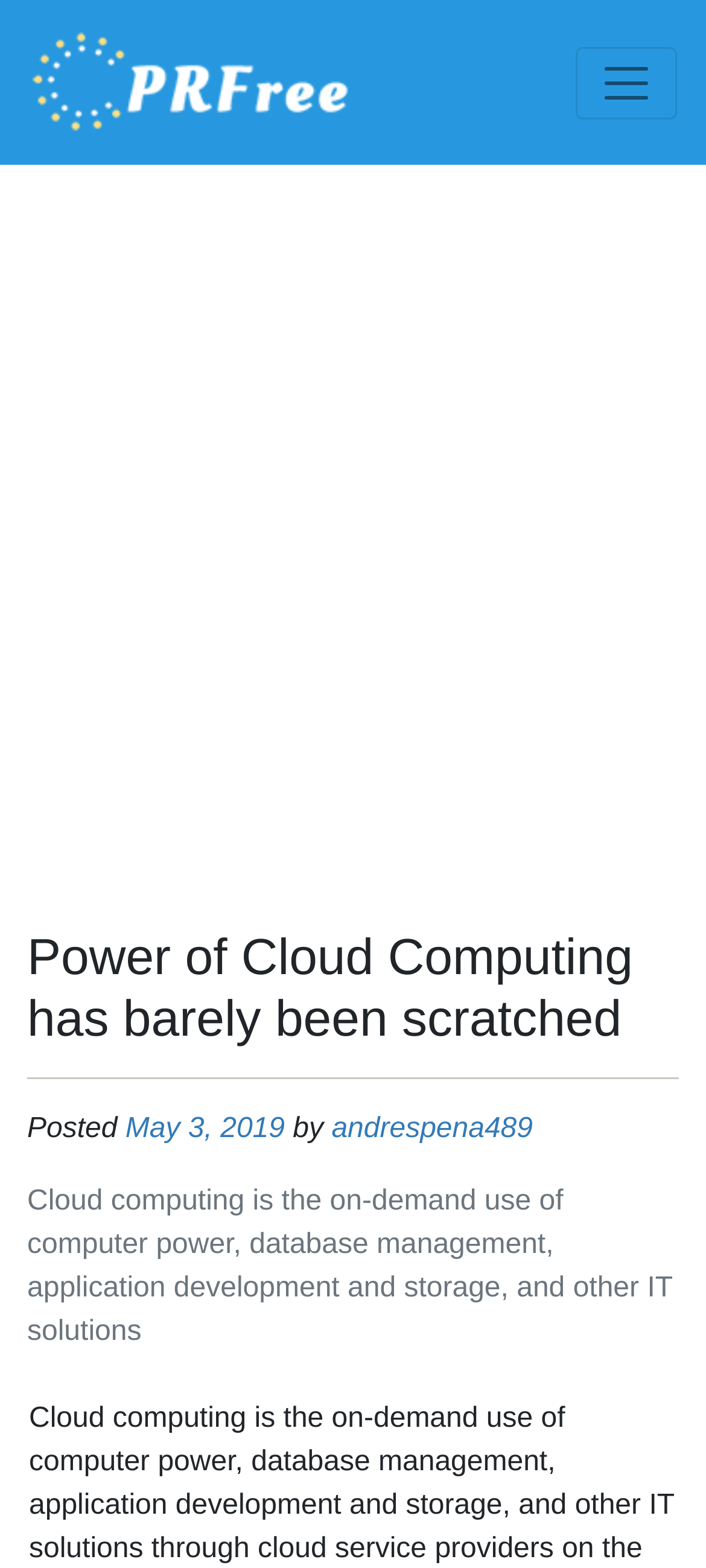Who is the author of the post?
Provide a concise answer using a single word or phrase based on the image.

andrespena489